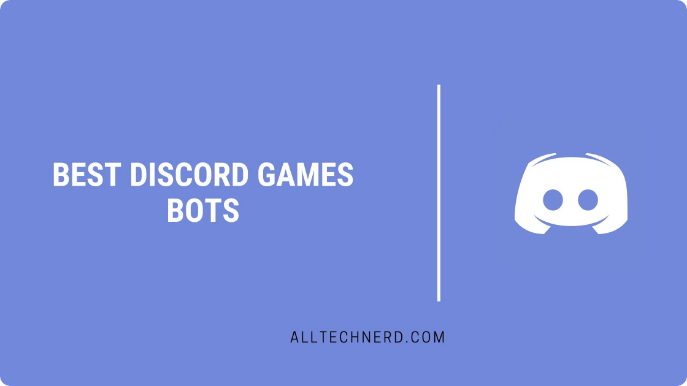Please use the details from the image to answer the following question comprehensively:
What is the color of the typography?

The caption highlights the prominent display of the title in bold white typography, which stands out against the calming blue background.